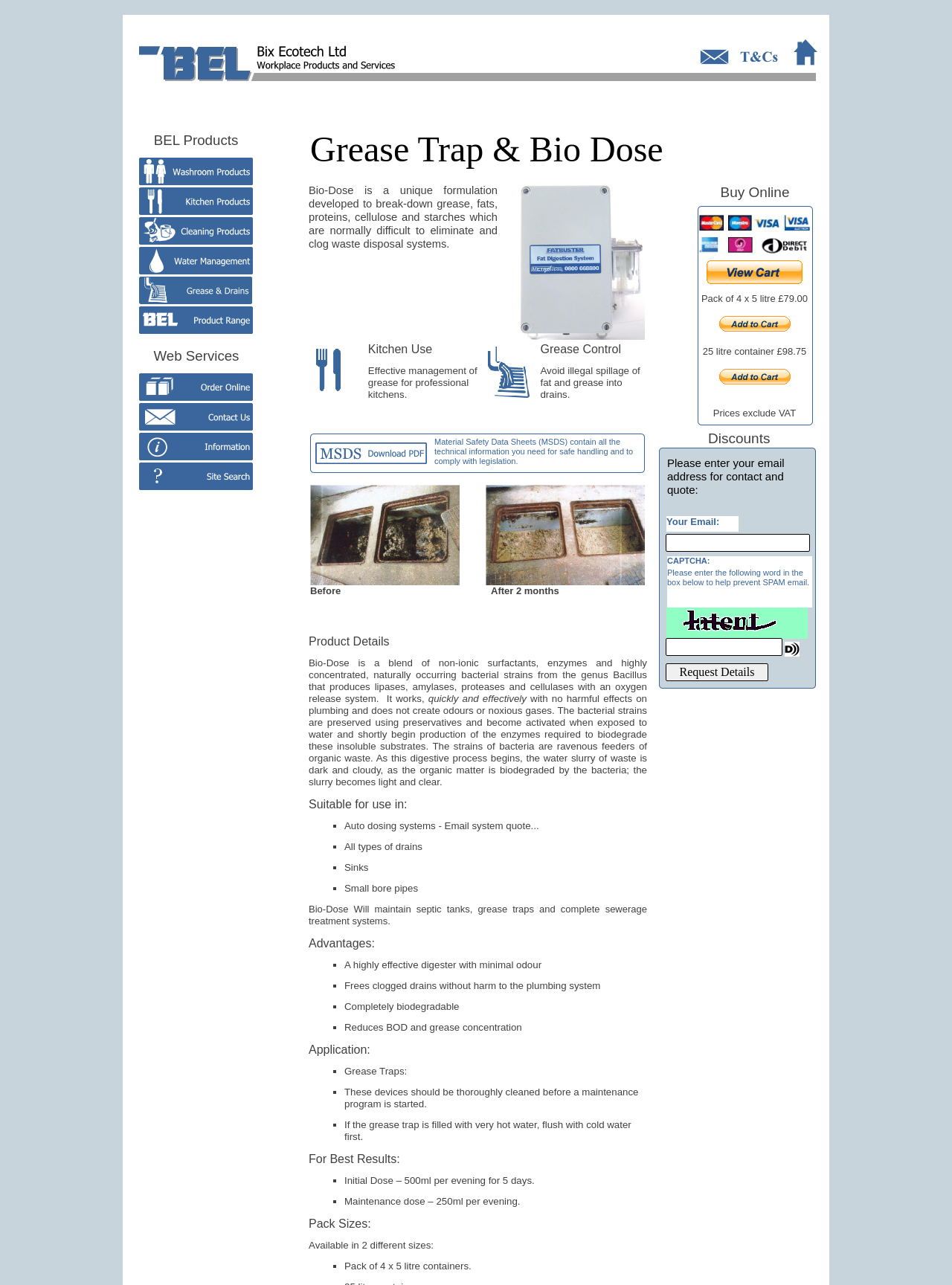Provide the bounding box coordinates of the HTML element this sentence describes: "parent_node: Your Email: value="Request Details"". The bounding box coordinates consist of four float numbers between 0 and 1, i.e., [left, top, right, bottom].

[0.699, 0.516, 0.807, 0.53]